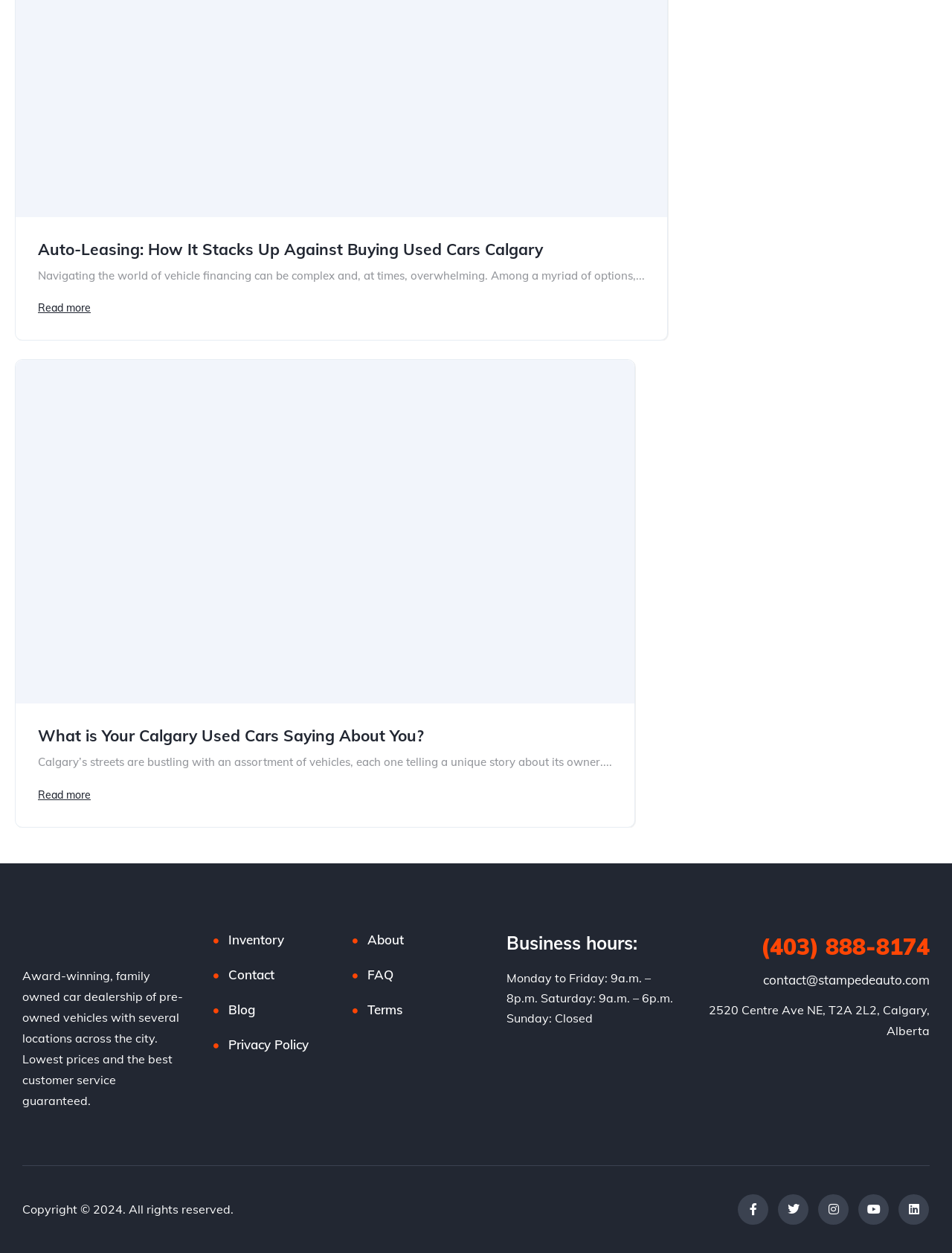Please answer the following question using a single word or phrase: 
What is the name of the car dealership?

Stampede Auto